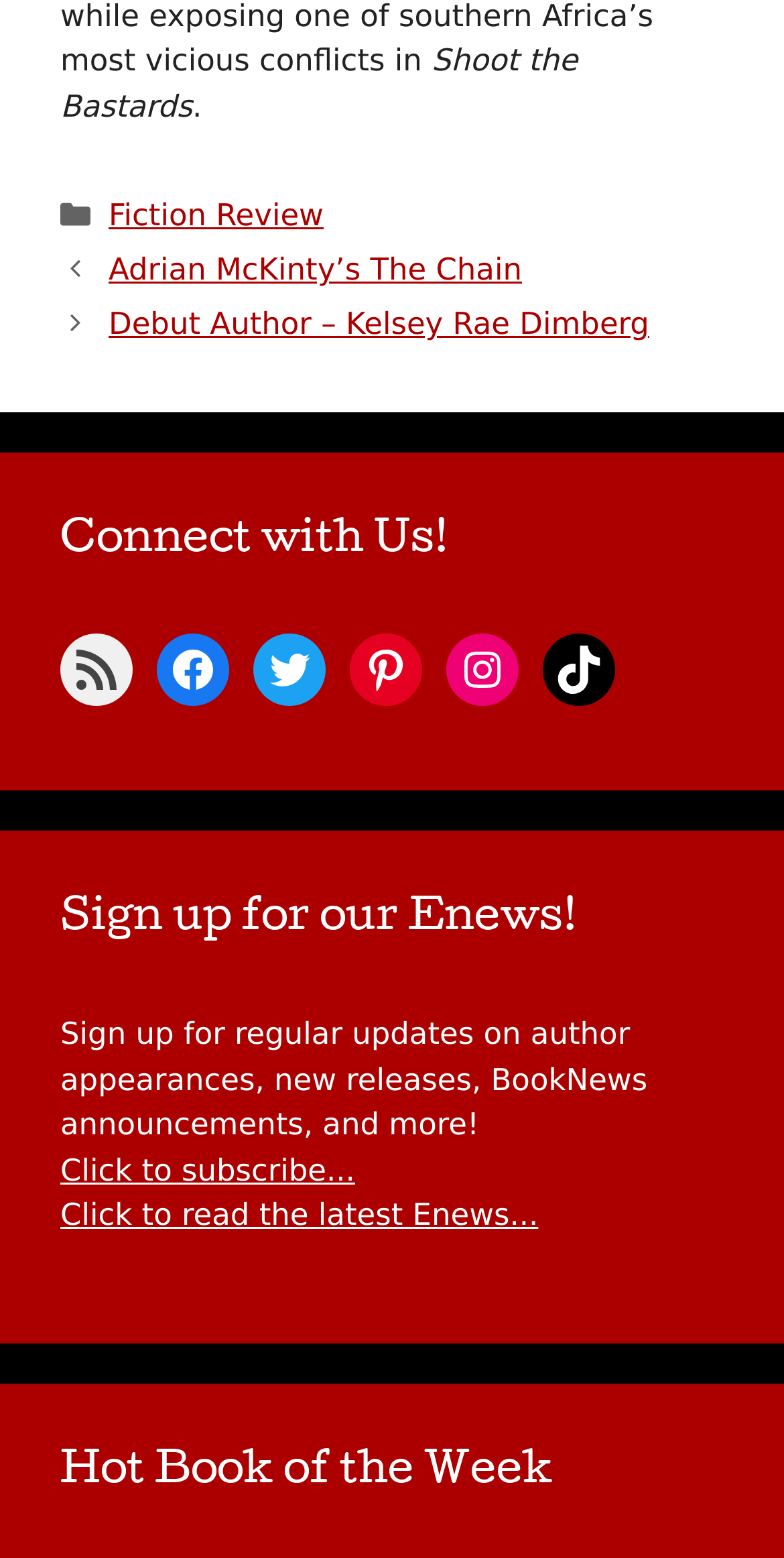Determine the bounding box coordinates of the clickable area required to perform the following instruction: "Visit GeneratePress". The coordinates should be represented as four float numbers between 0 and 1: [left, top, right, bottom].

None